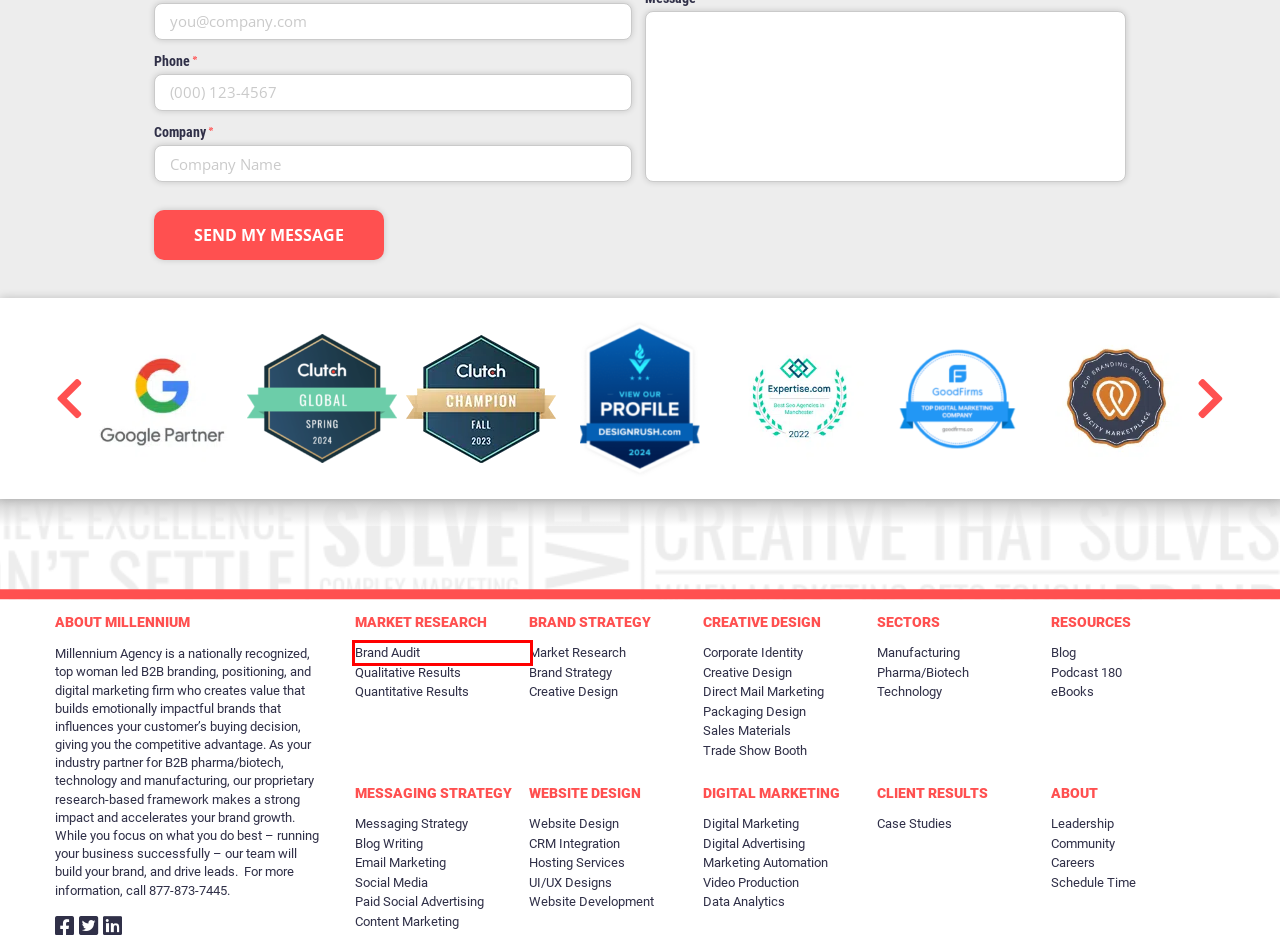Look at the given screenshot of a webpage with a red rectangle bounding box around a UI element. Pick the description that best matches the new webpage after clicking the element highlighted. The descriptions are:
A. Email Marketing - Millennium Agency
B. Messaging Process | Millennium Agency
C. Direct Mail - Millennium Agency
D. UI/UX Design - Millennium Agency
E. Brand Strategy for B2B Marketing by Millennium Agency
F. Blog Writing - Millennium Agency
G. Trade Show Booth Design - Millennium Agency
H. Pharmaceutical and Biotech Industry Marketing by Millennium Agency

E